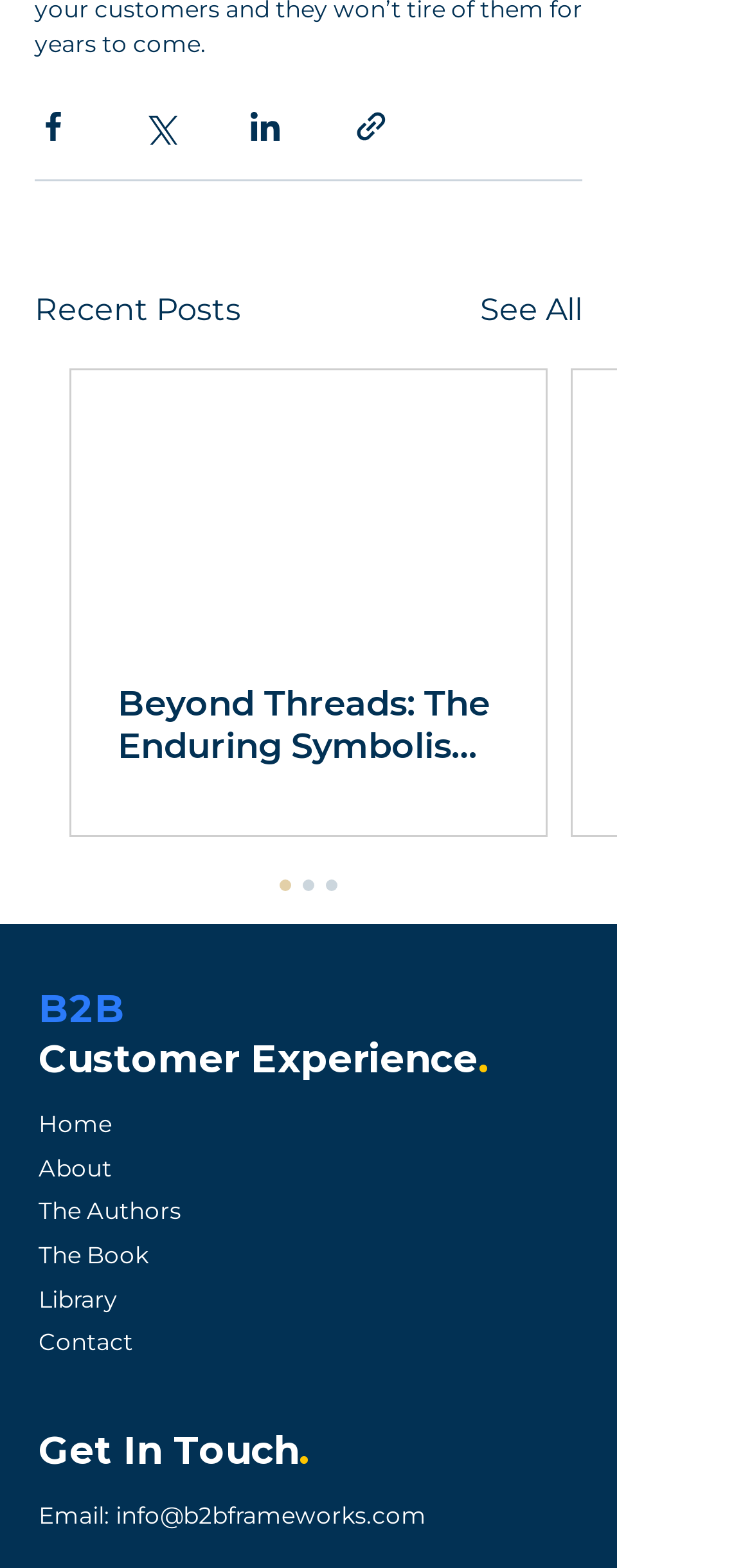Give a one-word or short phrase answer to this question: 
What is the category of the latest article?

B2B